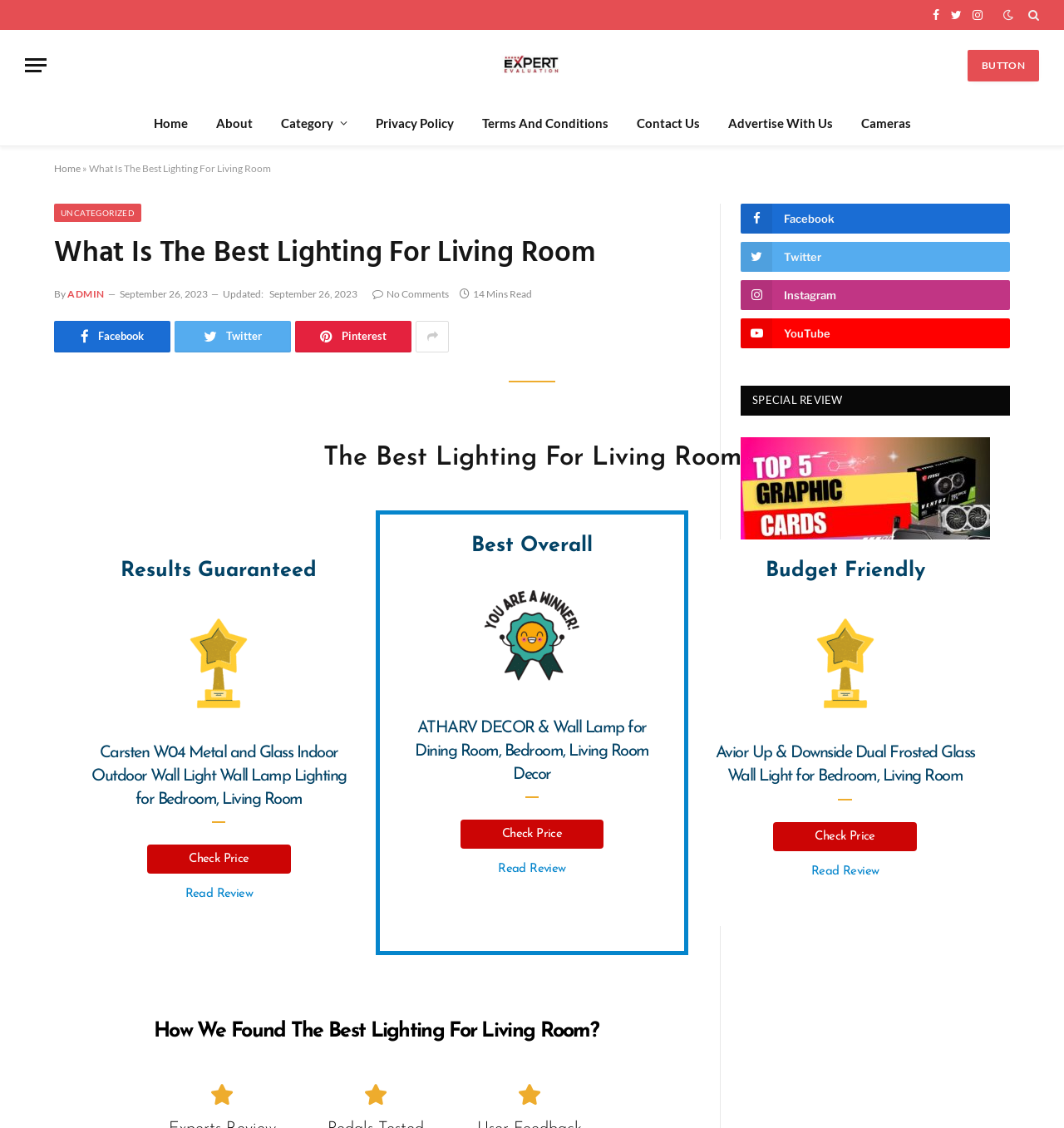Can you find and generate the webpage's heading?

What Is The Best Lighting For Living Room